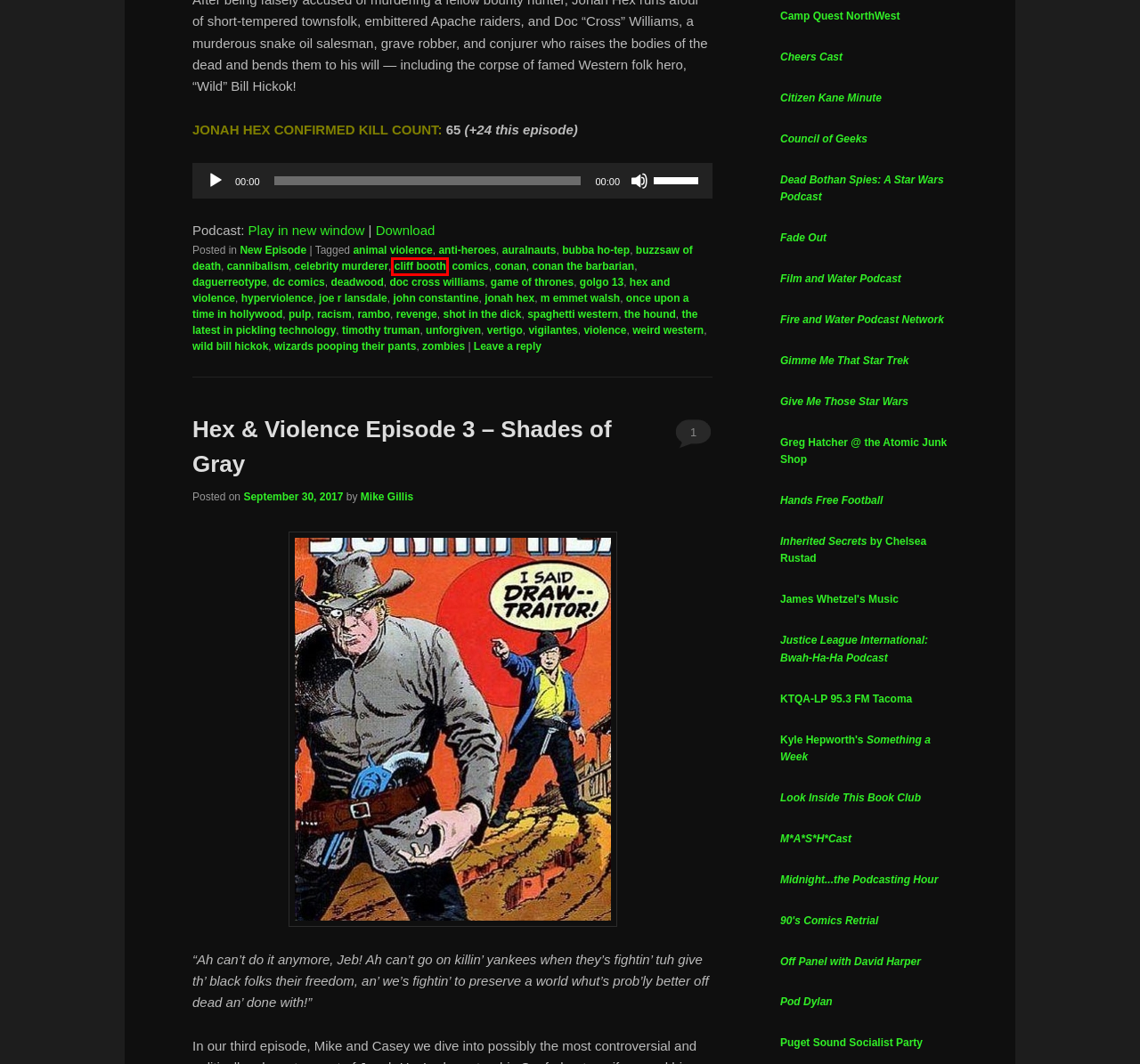Given a screenshot of a webpage with a red bounding box highlighting a UI element, determine which webpage description best matches the new webpage that appears after clicking the highlighted element. Here are the candidates:
A. comics | Radio vs. the Martians!
B. cliff booth | Radio vs. the Martians!
C. M*A*S*HCast – The Fire and Water Network
D. Hex & Violence Episode 3 – Shades of Gray | Radio vs. the Martians!
E. spaghetti western | Radio vs. the Martians!
F. buzzsaw of death | Radio vs. the Martians!
G. unforgiven | Radio vs. the Martians!
H. Camp Quest NorthWest

B